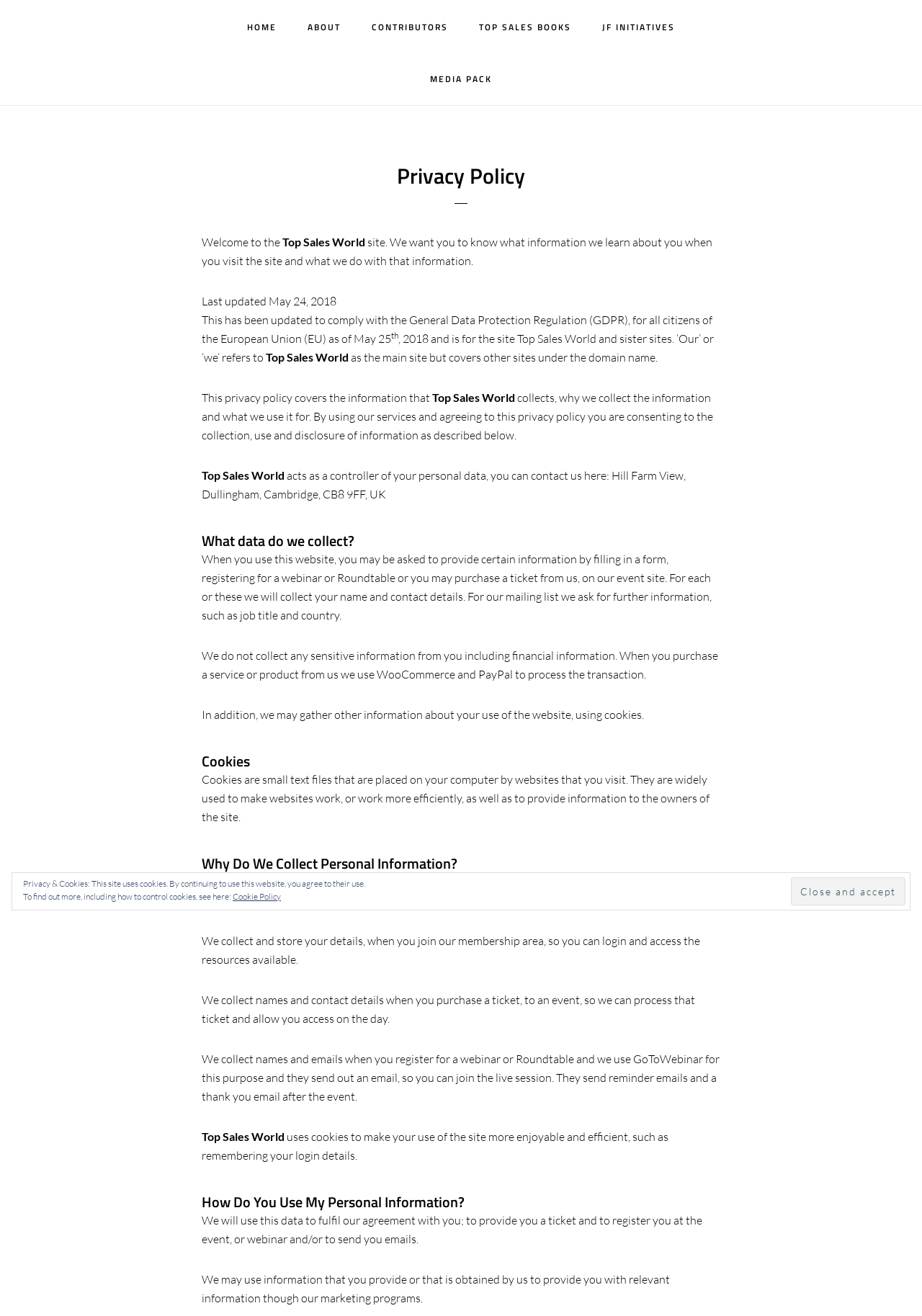Locate the bounding box for the described UI element: "About". Ensure the coordinates are four float numbers between 0 and 1, formatted as [left, top, right, bottom].

[0.318, 0.001, 0.385, 0.041]